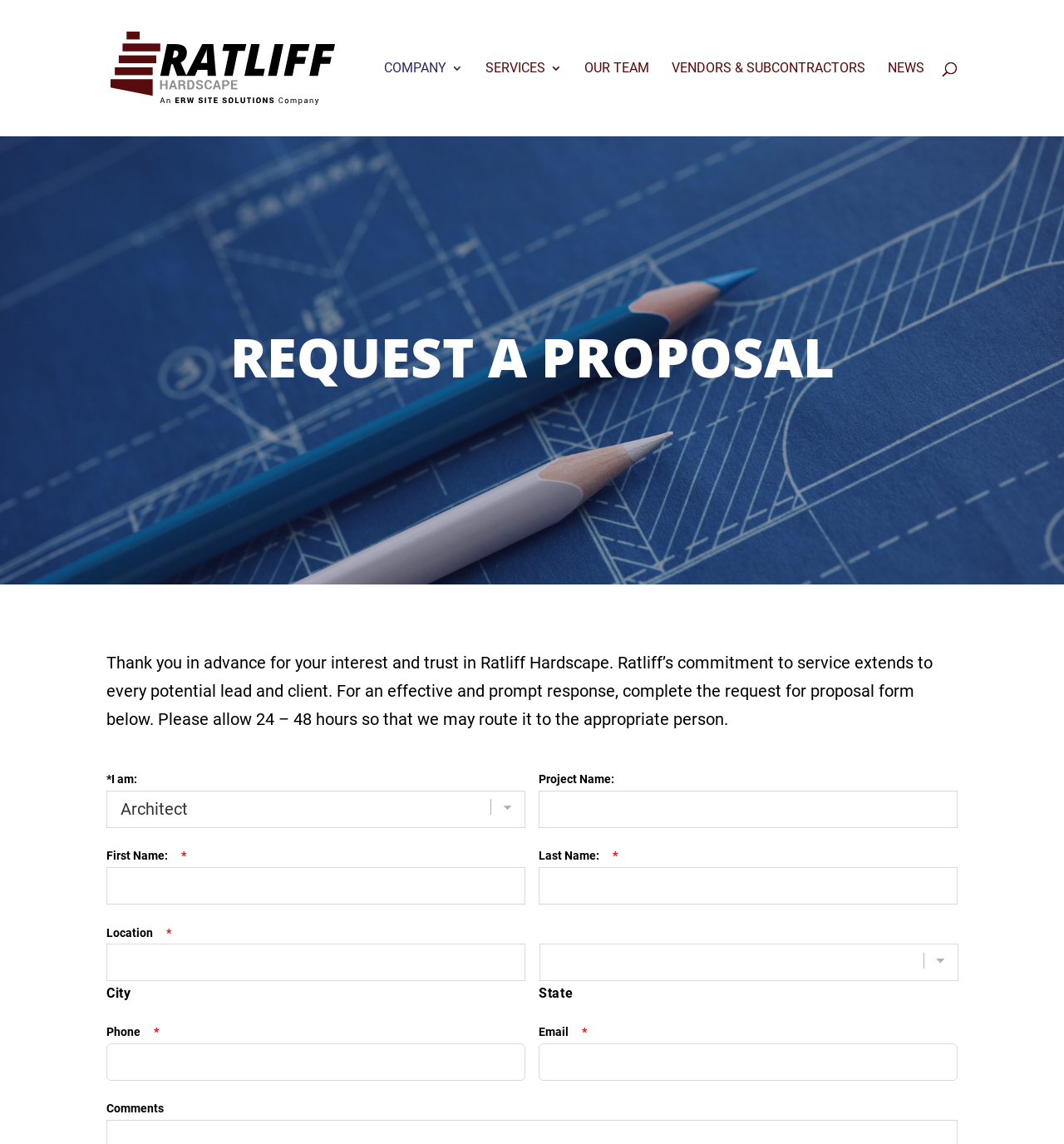Please identify the bounding box coordinates of the clickable region that I should interact with to perform the following instruction: "Go to the company page". The coordinates should be expressed as four float numbers between 0 and 1, i.e., [left, top, right, bottom].

None